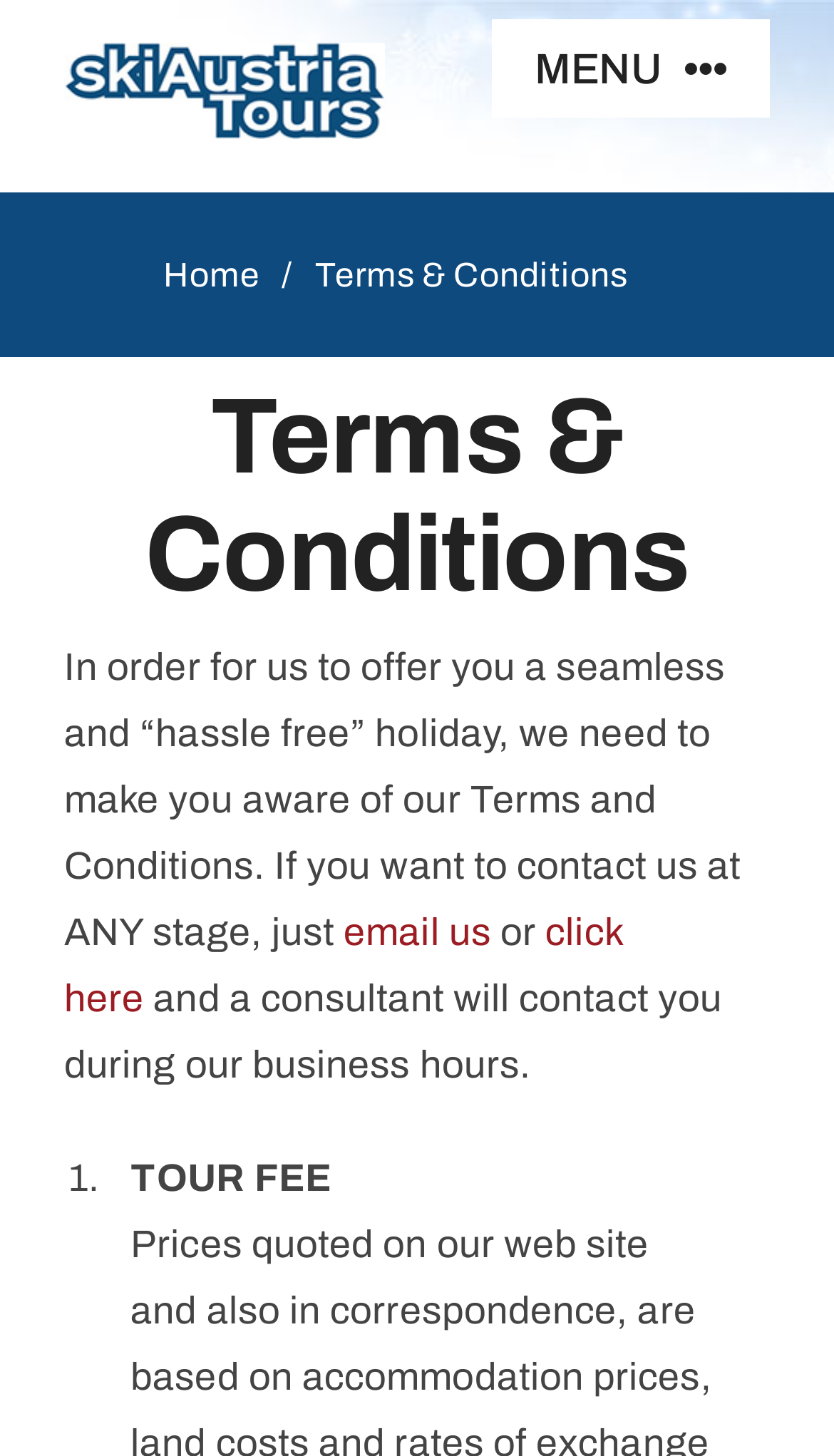Answer this question in one word or a short phrase: What is the name of the company?

SkiAustria Tours